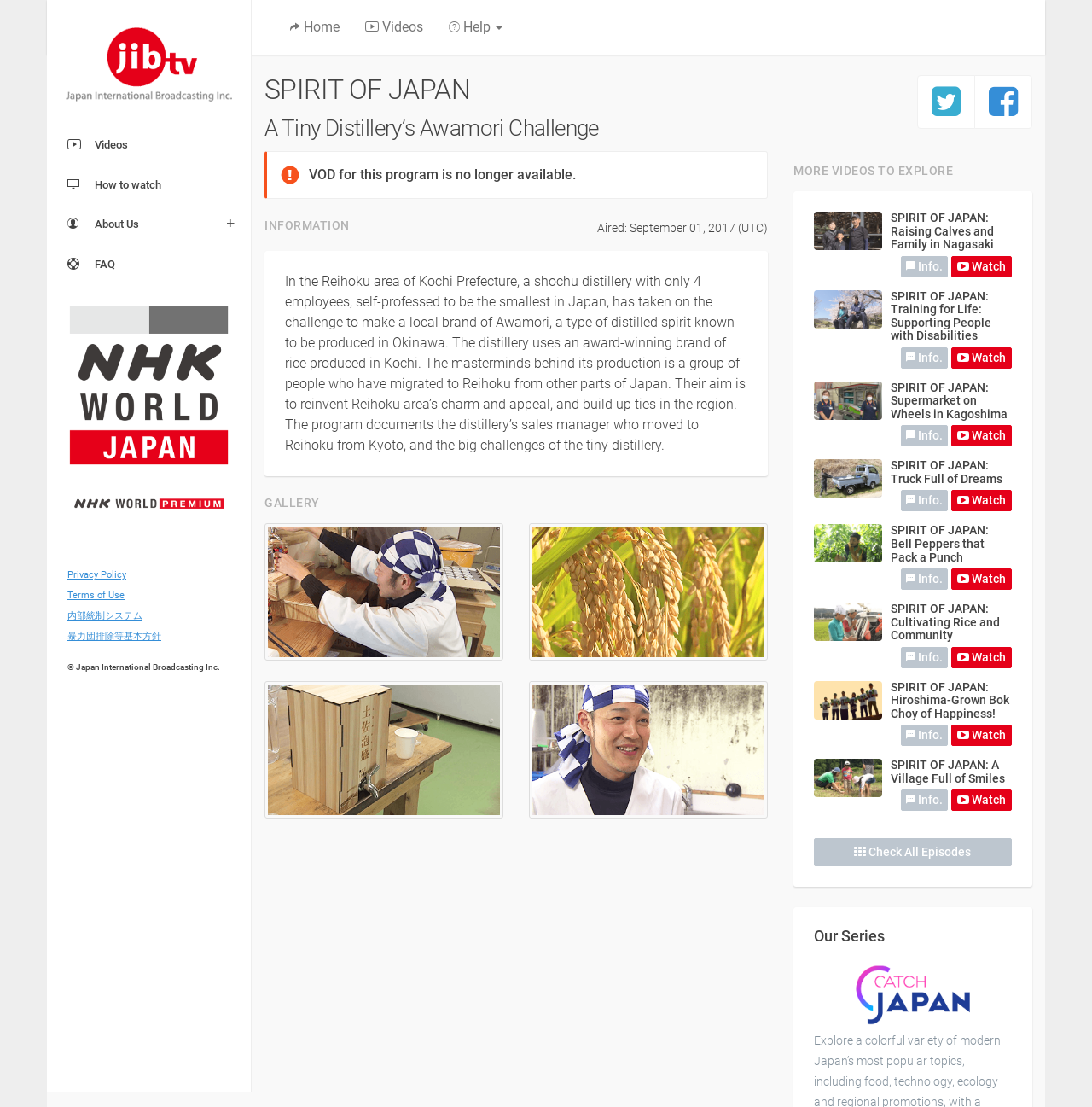Provide a short answer using a single word or phrase for the following question: 
What is the name of the distillery?

A Tiny Distillery